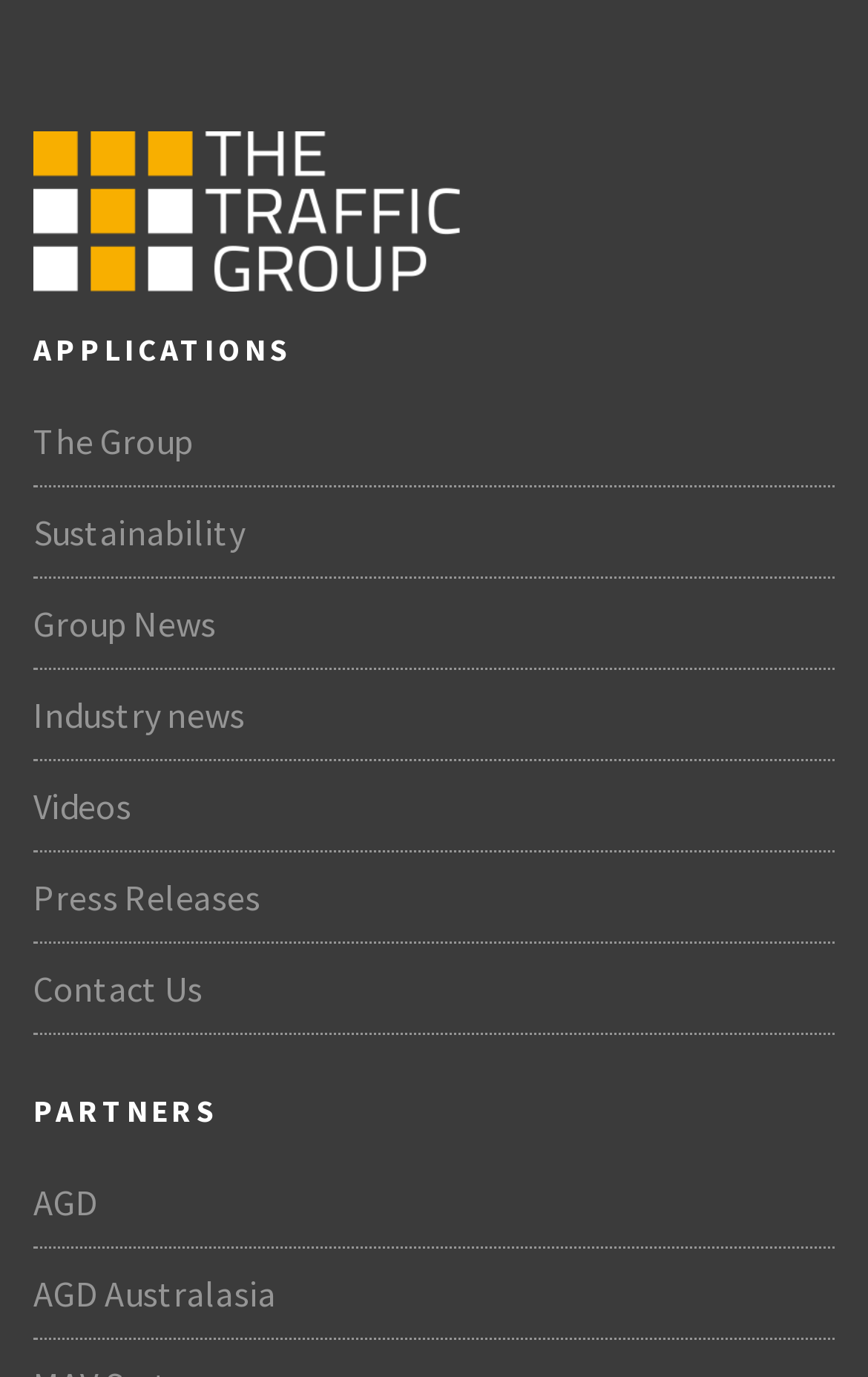How many partners are listed?
Examine the screenshot and reply with a single word or phrase.

2